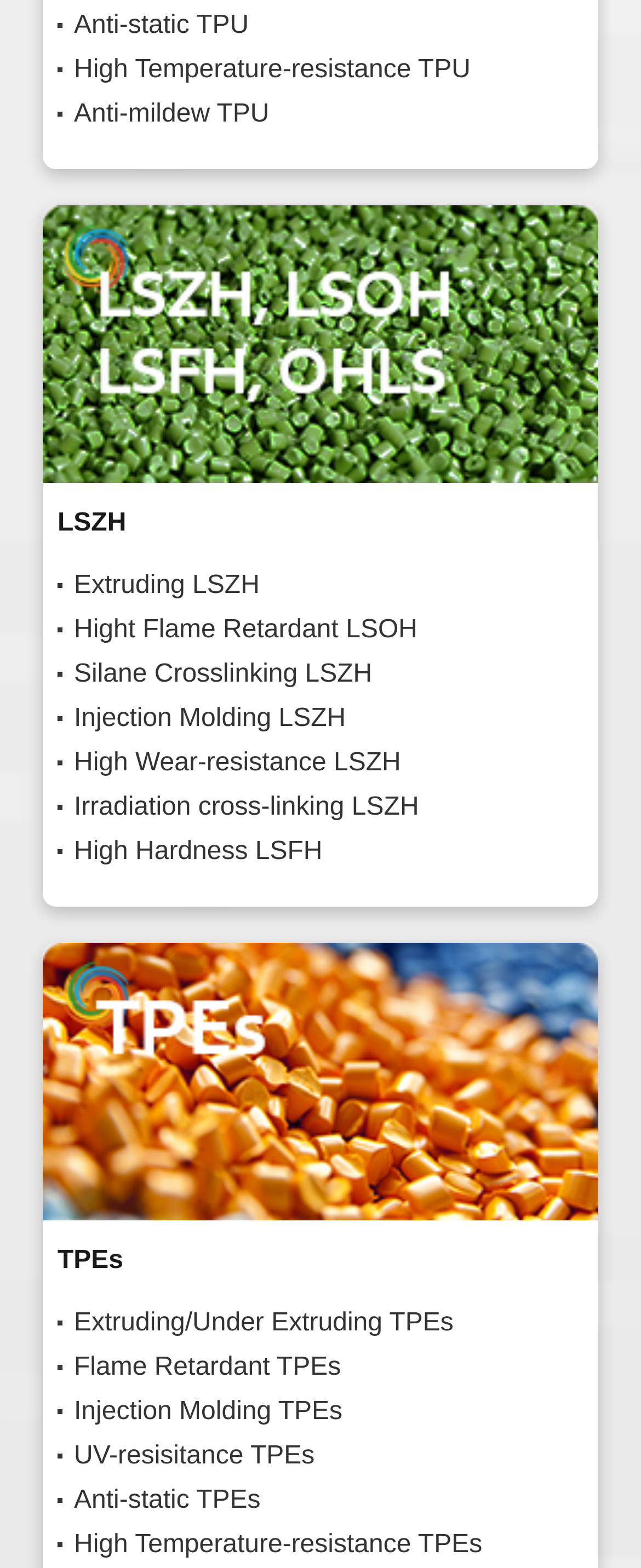Is there an image associated with LSZH?
From the image, provide a succinct answer in one word or a short phrase.

Yes